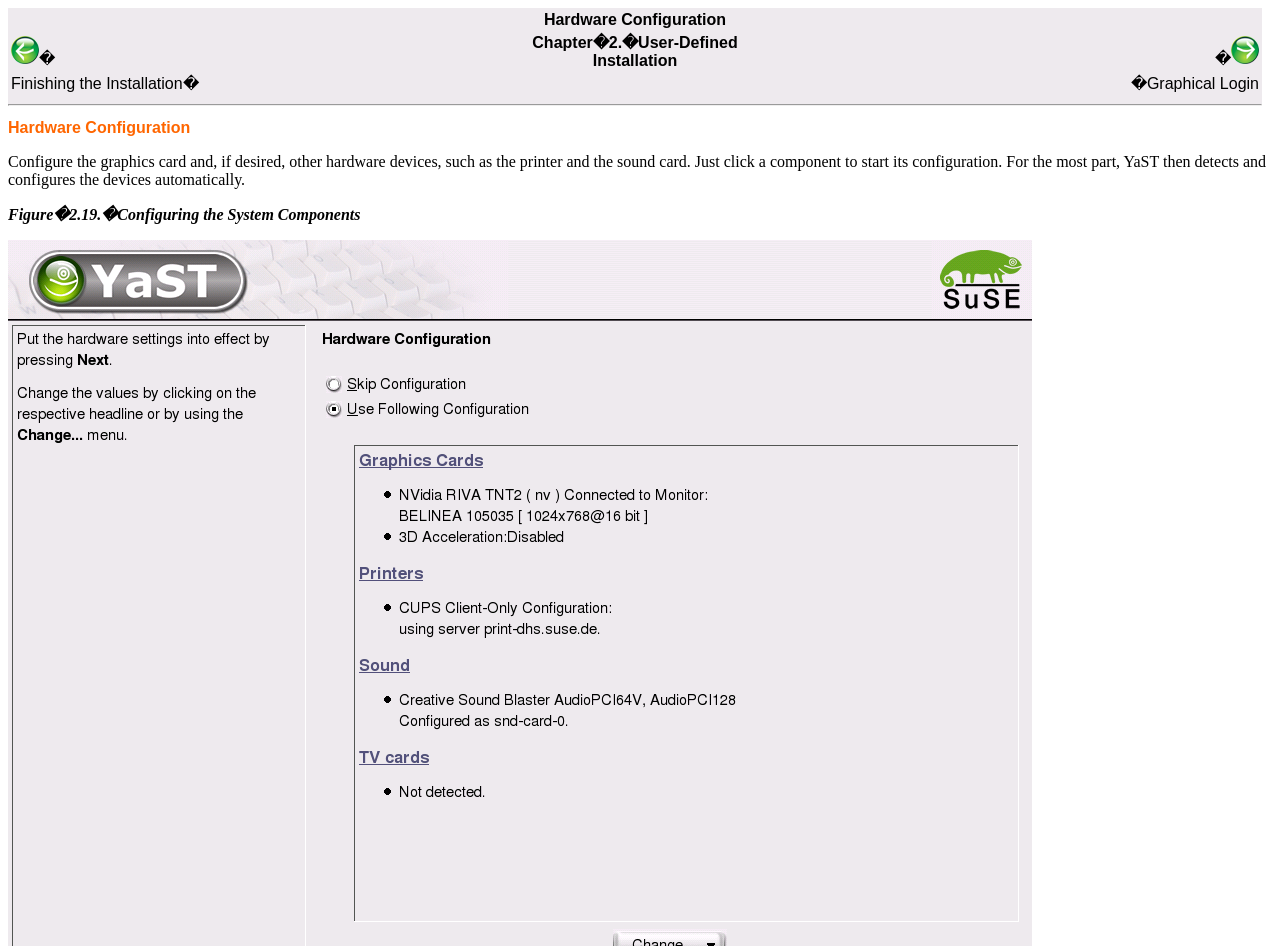What is the orientation of the separator?
Observe the image and answer the question with a one-word or short phrase response.

Horizontal